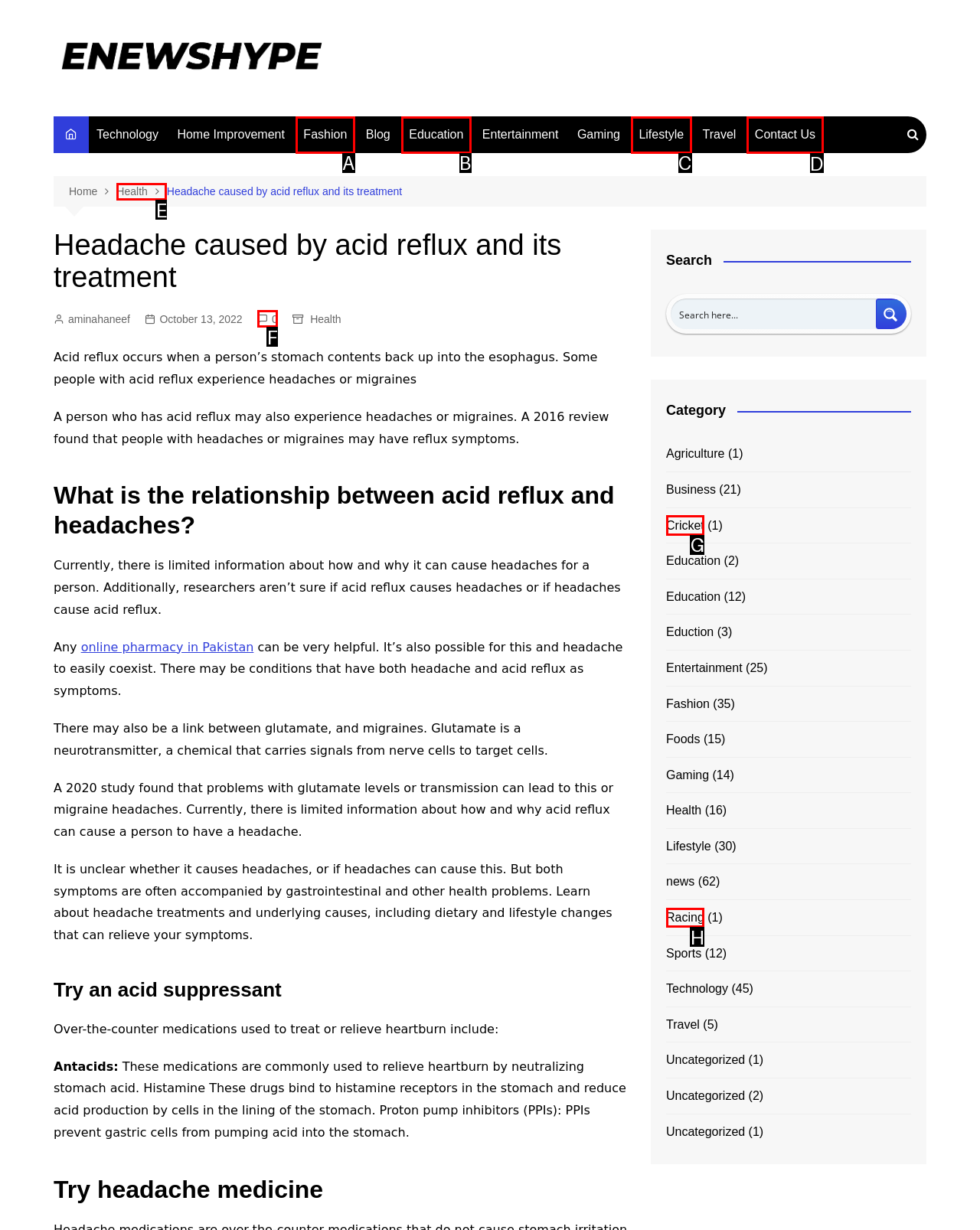Please indicate which HTML element to click in order to fulfill the following task: Click on the 'Contact Us' link Respond with the letter of the chosen option.

D